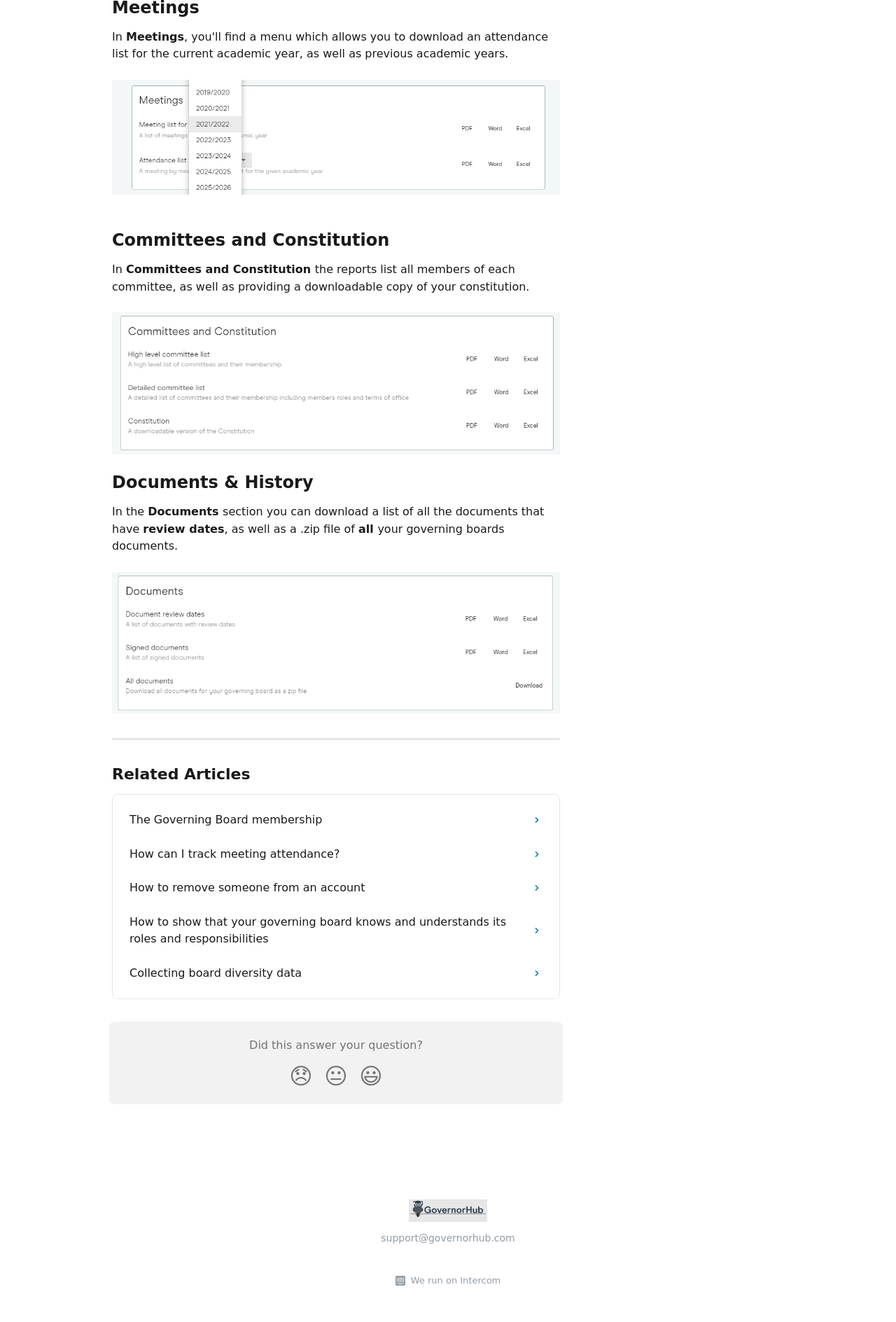What type of file can be downloaded from the 'Documents & History' section?
Look at the image and provide a detailed response to the question.

In the 'Documents & History' section, there is a static text element that mentions 'a .zip file of your governing boards documents.' This indicates that a .zip file can be downloaded from this section.